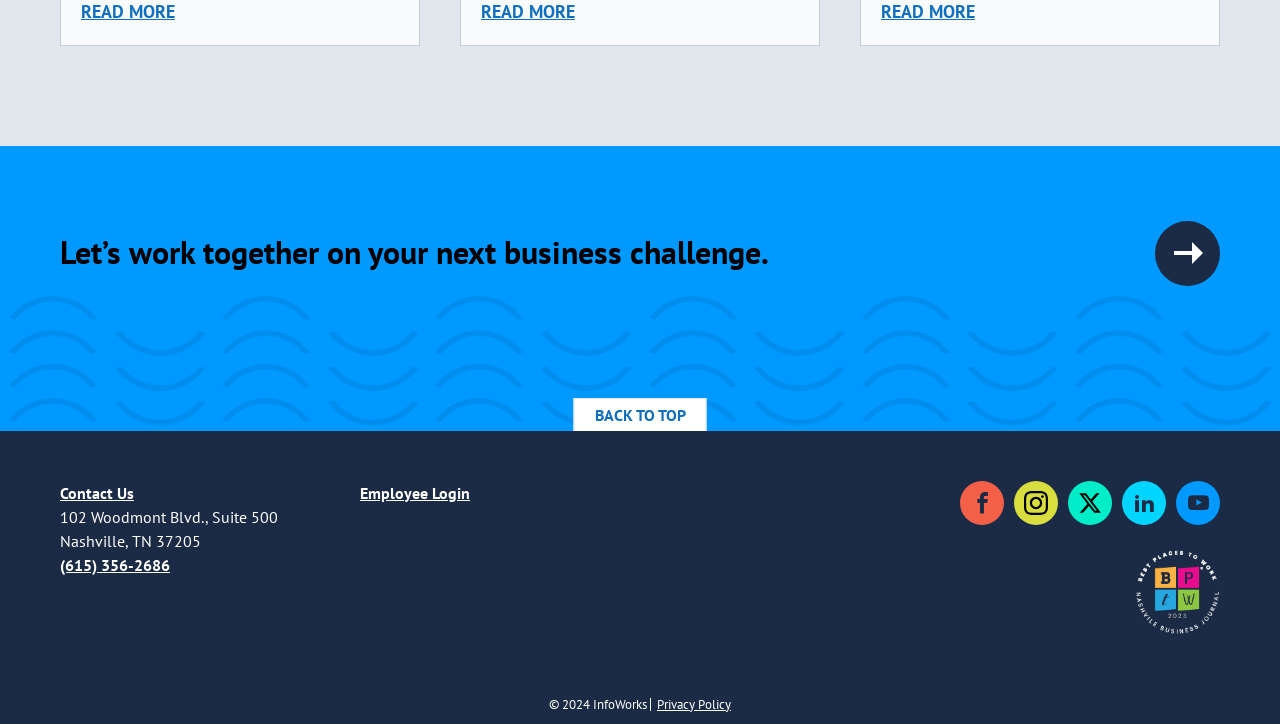Can you find the bounding box coordinates for the element to click on to achieve the instruction: "Go to Facebook"?

[0.75, 0.664, 0.784, 0.725]